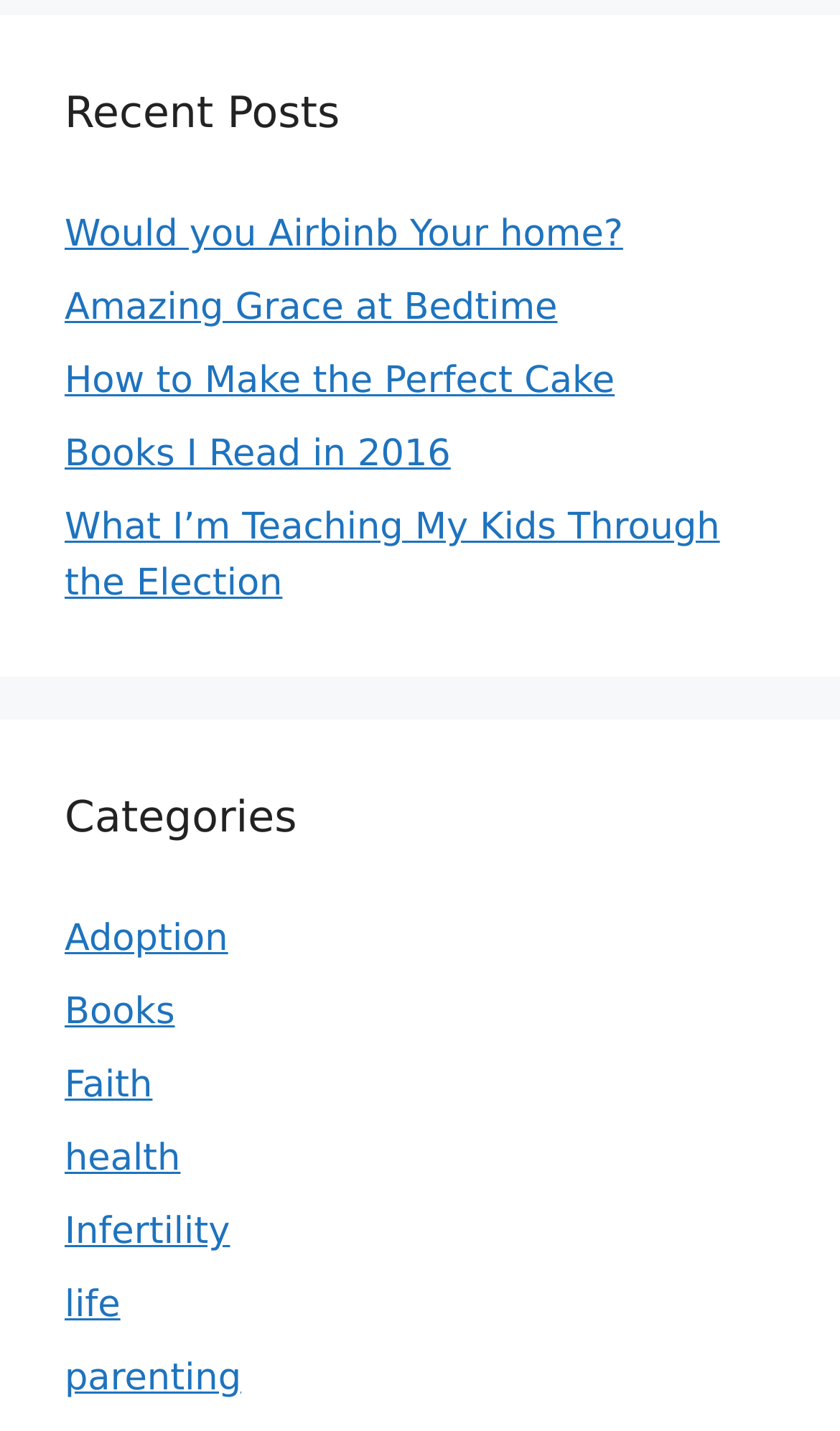Using the webpage screenshot, locate the HTML element that fits the following description and provide its bounding box: "Terms and Conditions".

None